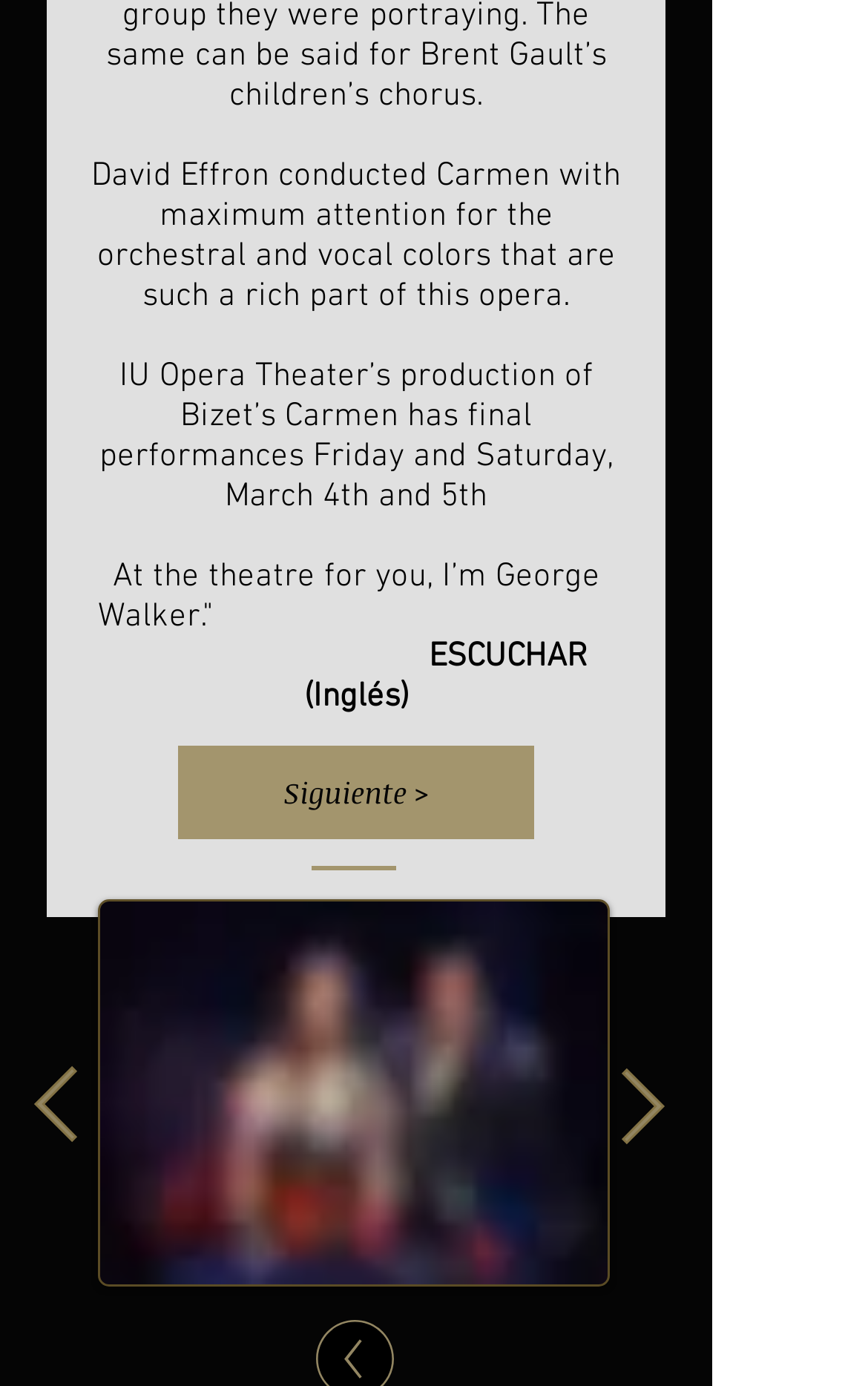Please answer the following question using a single word or phrase: 
What is the date of the final performances?

March 4th and 5th